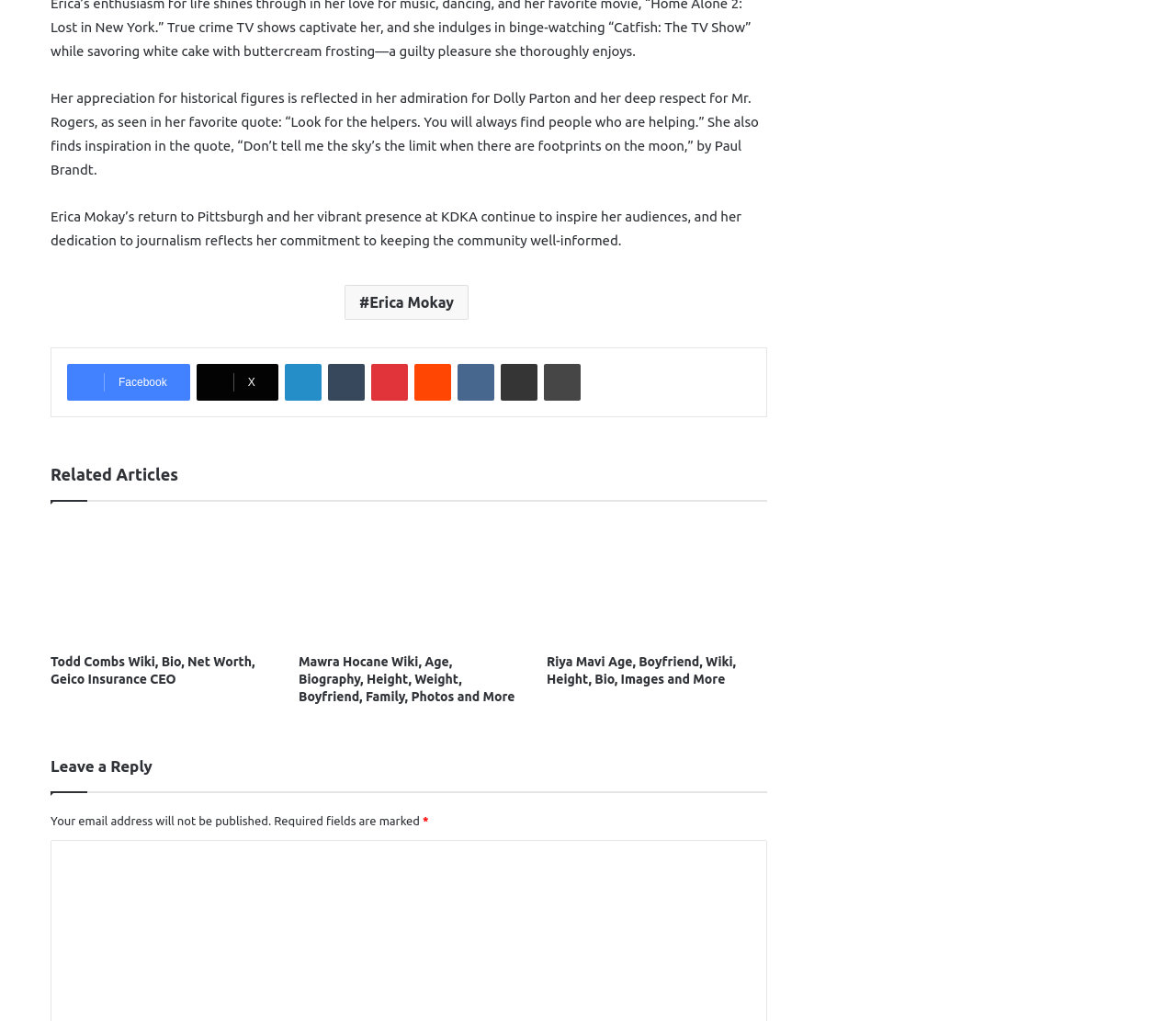Given the webpage screenshot and the description, determine the bounding box coordinates (top-left x, top-left y, bottom-right x, bottom-right y) that define the location of the UI element matching this description: Erica Mokay

[0.293, 0.279, 0.398, 0.313]